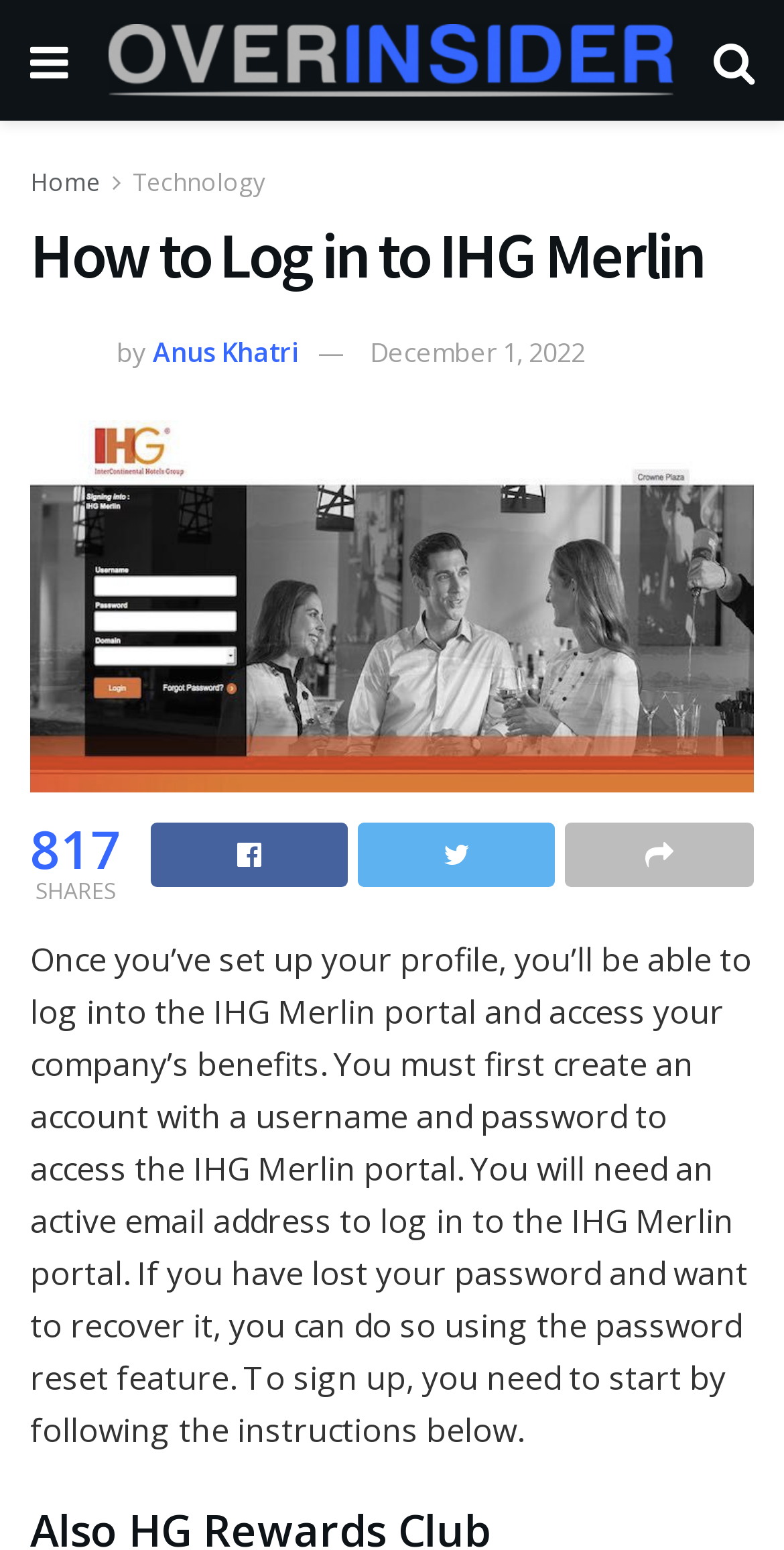Provide a thorough and detailed response to the question by examining the image: 
What can be recovered using the password reset feature?

The text element with bounding box coordinates [0.038, 0.605, 0.959, 0.937] mentions that if you have lost your password, you can recover it using the password reset feature.